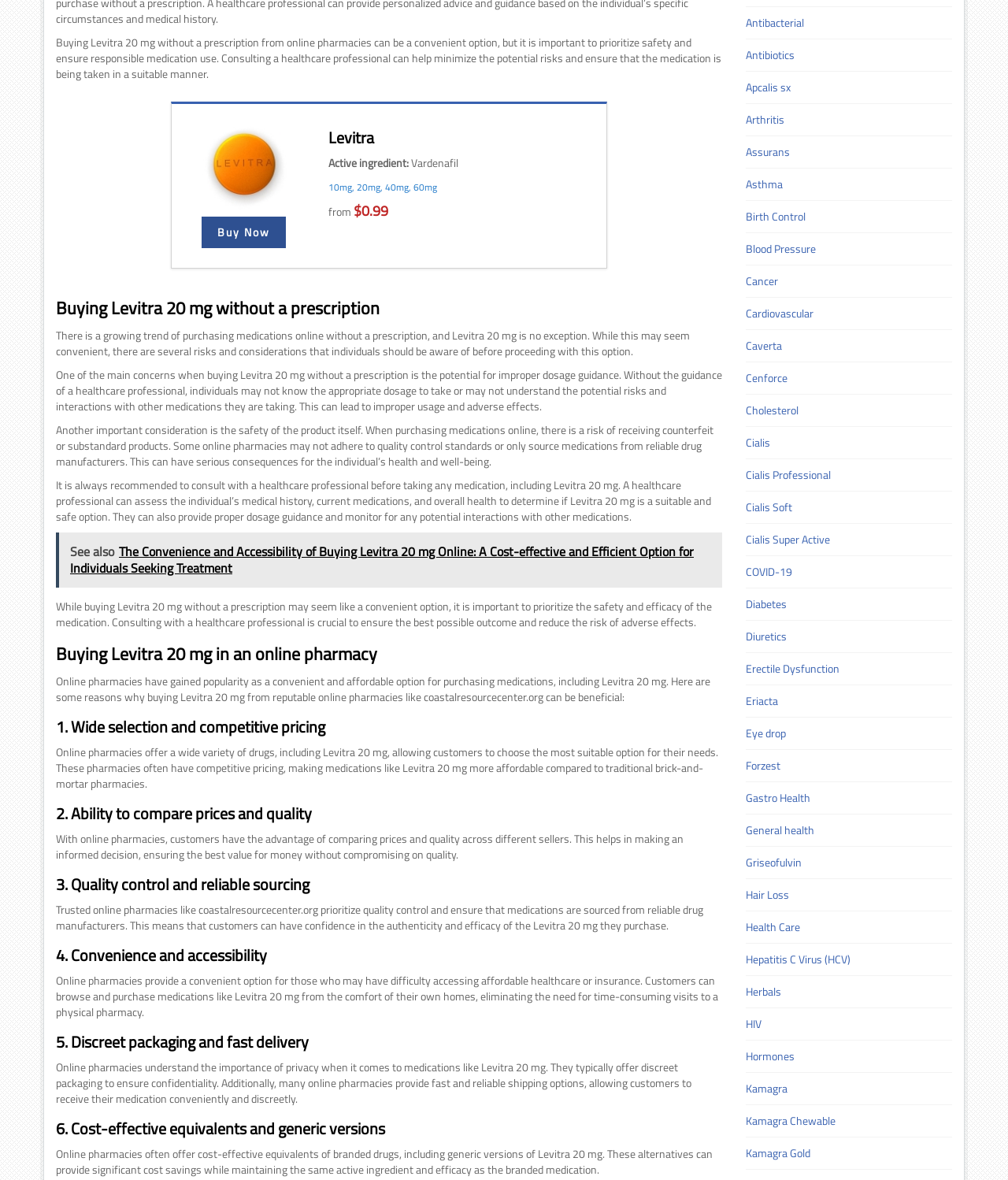Locate the bounding box coordinates of the element that should be clicked to fulfill the instruction: "Learn about 'Wide selection and competitive pricing'".

[0.055, 0.608, 0.716, 0.624]